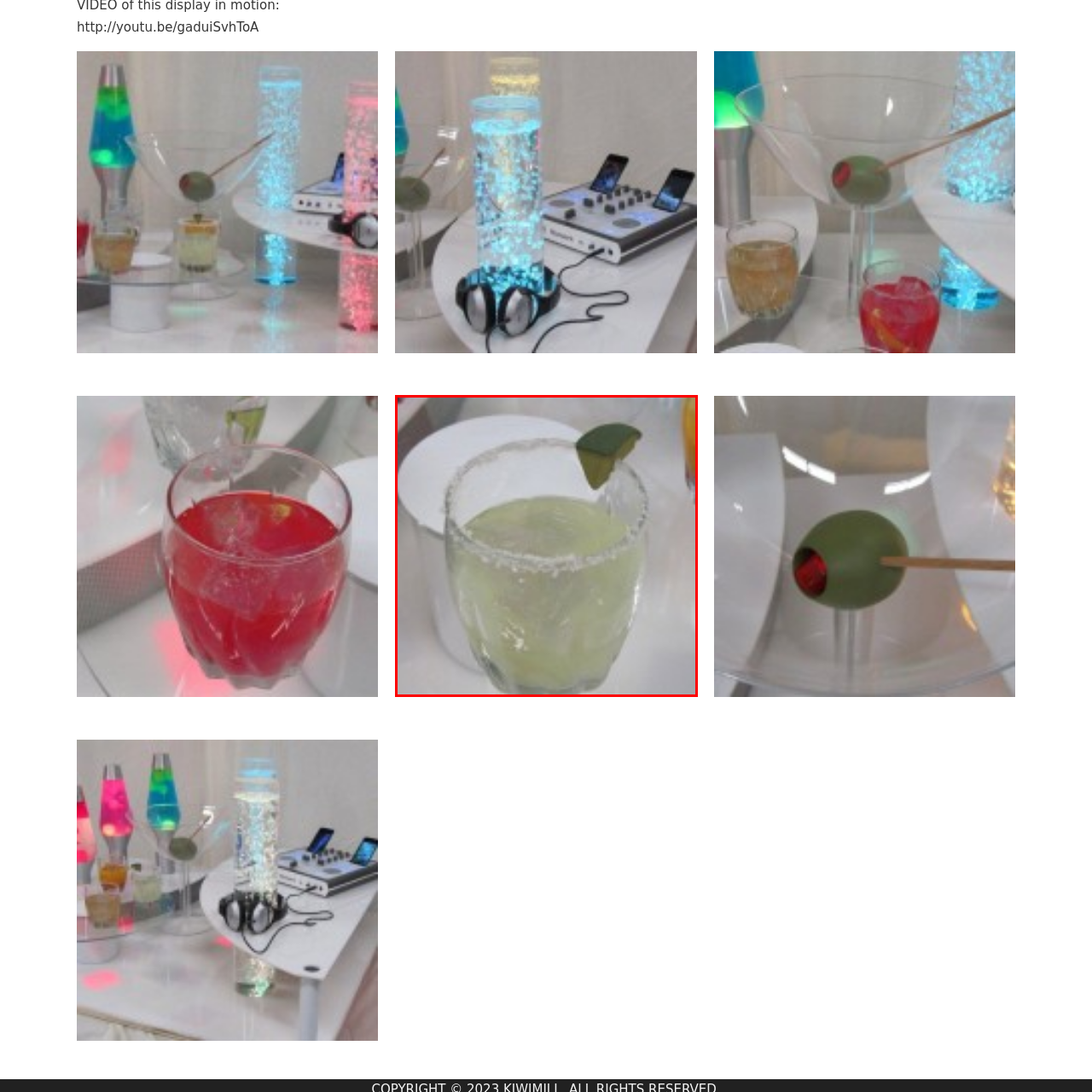Examine the image highlighted by the red boundary, What is attached to the rim of the glass? Provide your answer in a single word or phrase.

A slice of lime